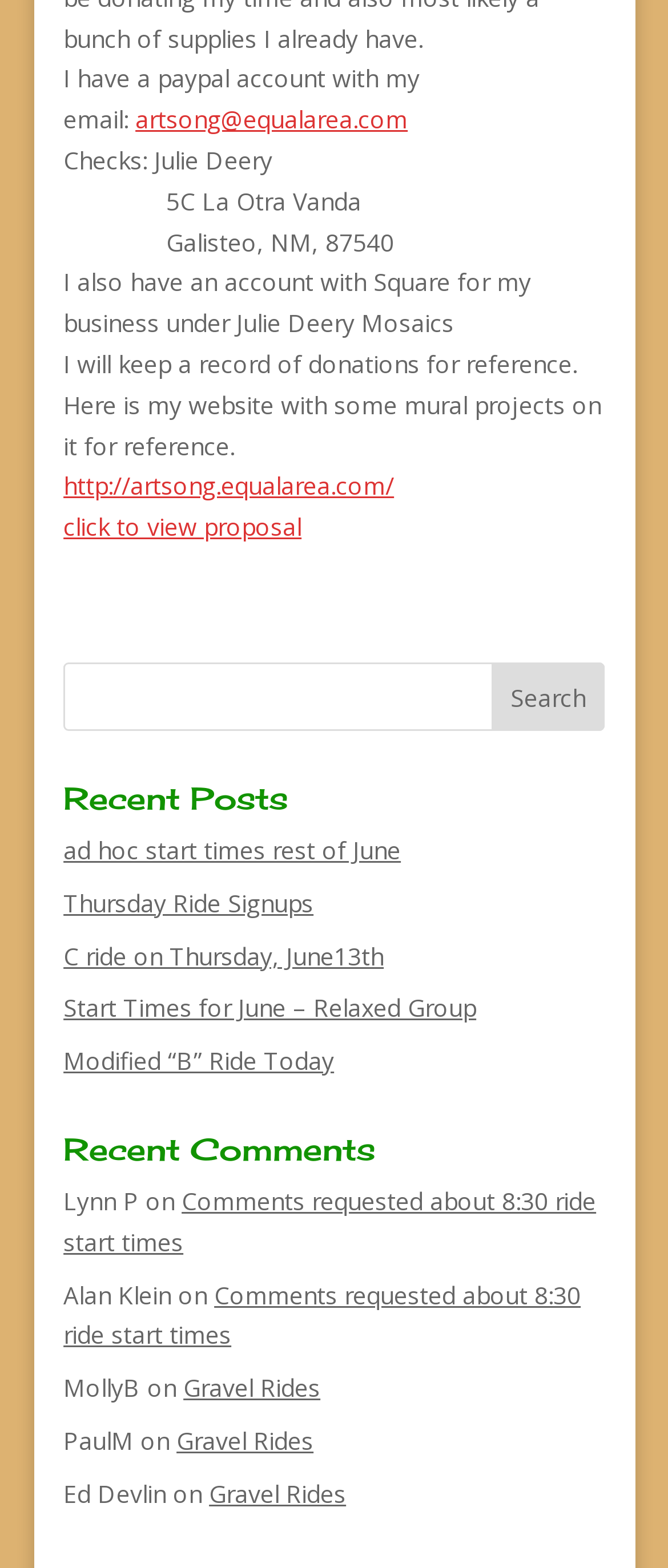Identify the bounding box coordinates of the area you need to click to perform the following instruction: "Search for something".

[0.095, 0.423, 0.905, 0.466]